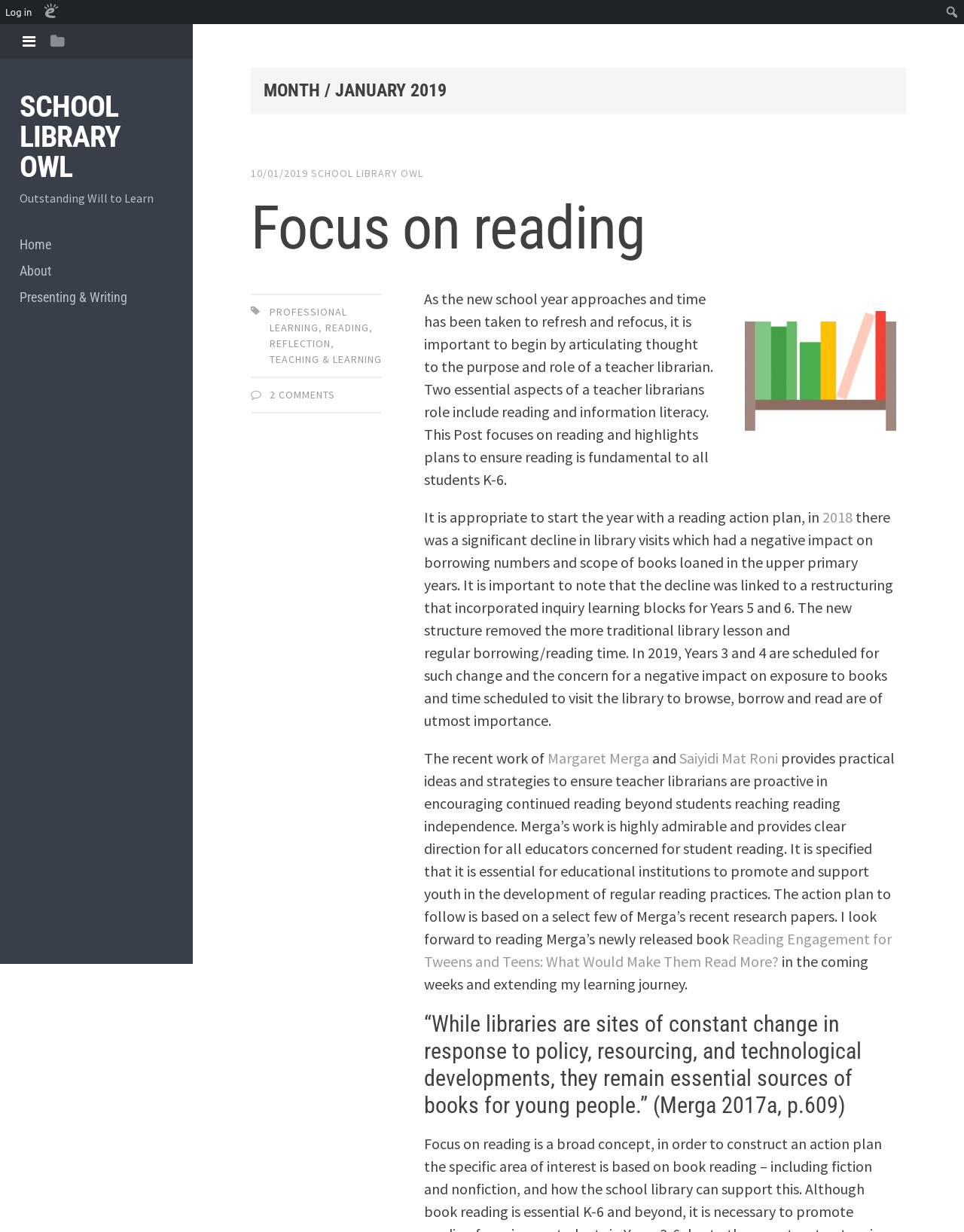Locate the bounding box coordinates of the item that should be clicked to fulfill the instruction: "Read the 'Focus on reading' article".

[0.26, 0.156, 0.669, 0.214]